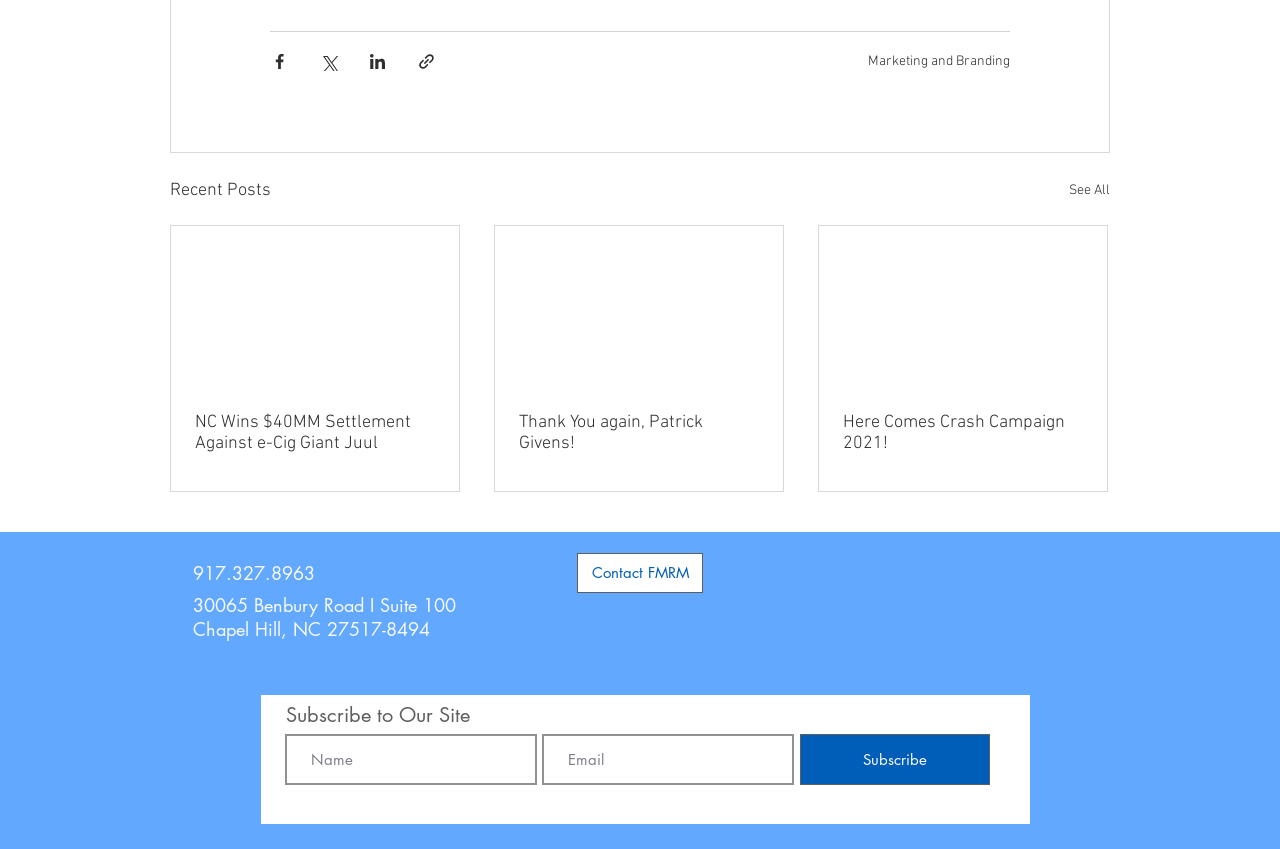Determine the bounding box coordinates for the area that should be clicked to carry out the following instruction: "Subscribe to Our Site".

[0.625, 0.864, 0.773, 0.924]